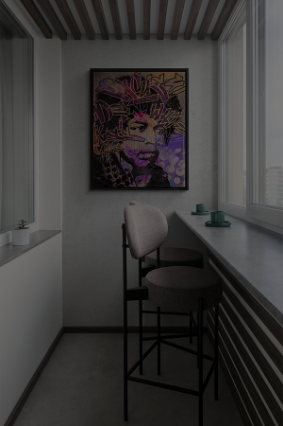Describe all the important aspects and details of the image.

The image showcases a modern interior space featuring two elegant, high-backed bar stools positioned at a sleek countertop. Above the countertop hangs a striking piece of art, which portrays a stylized and vibrant representation of Jimi Morrison, incorporating bold colors and dynamic lines that emphasize his iconic features. The artwork, blended with hues of purple and other vivid tones, adds a contemporary flair to the otherwise minimalistic design of the room. Soft natural light filters through large windows on the side, enhancing the overall ambiance, while a small potted plant and two glass cups are subtly placed on the countertop, contributing to the inviting atmosphere of this stylish nook.